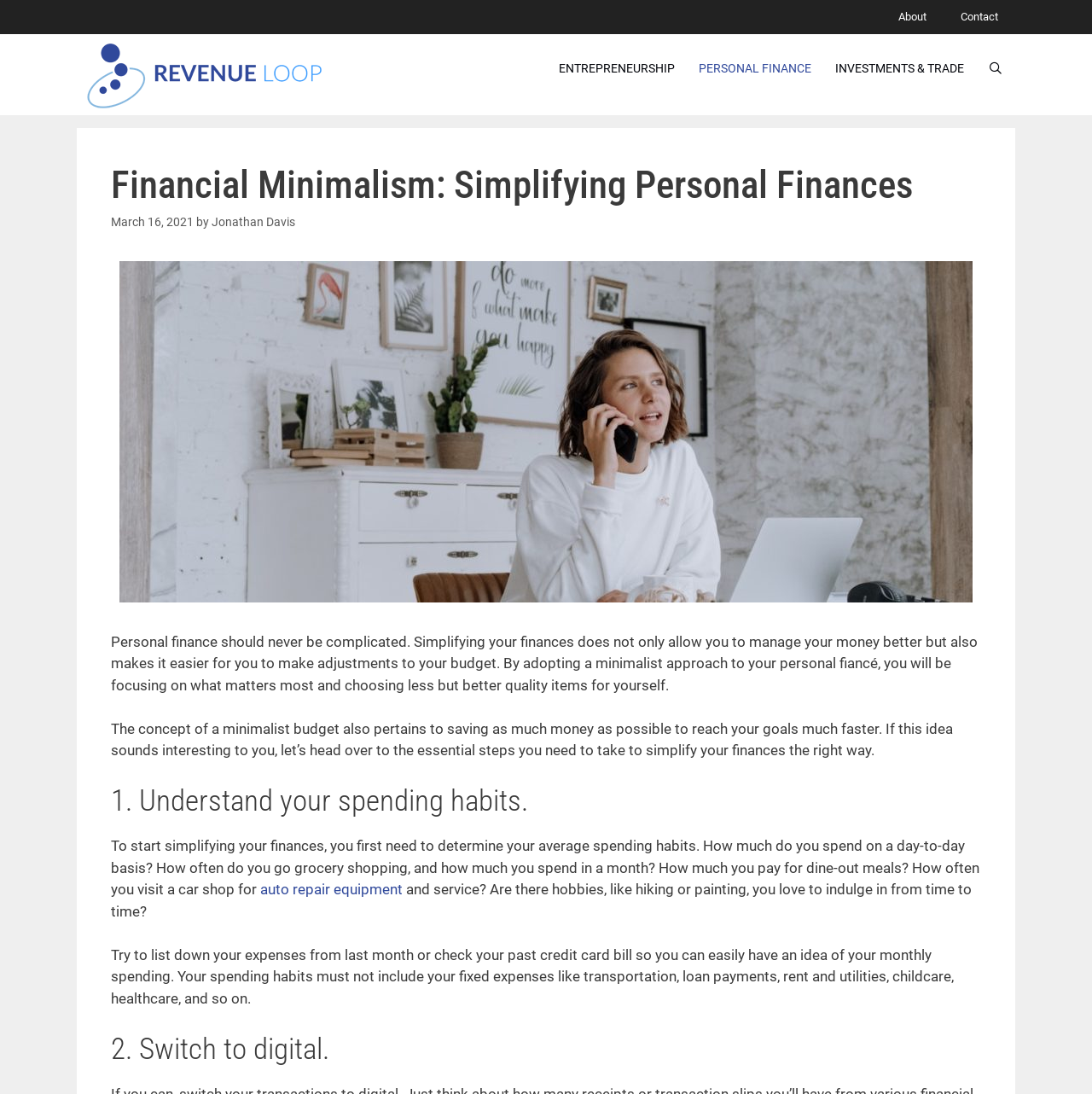Refer to the screenshot and give an in-depth answer to this question: What is the first step to simplify finances?

The first step to simplify finances is mentioned in the article as '1. Understand your spending habits', which involves determining one's average spending habits and listing down expenses from the previous month.